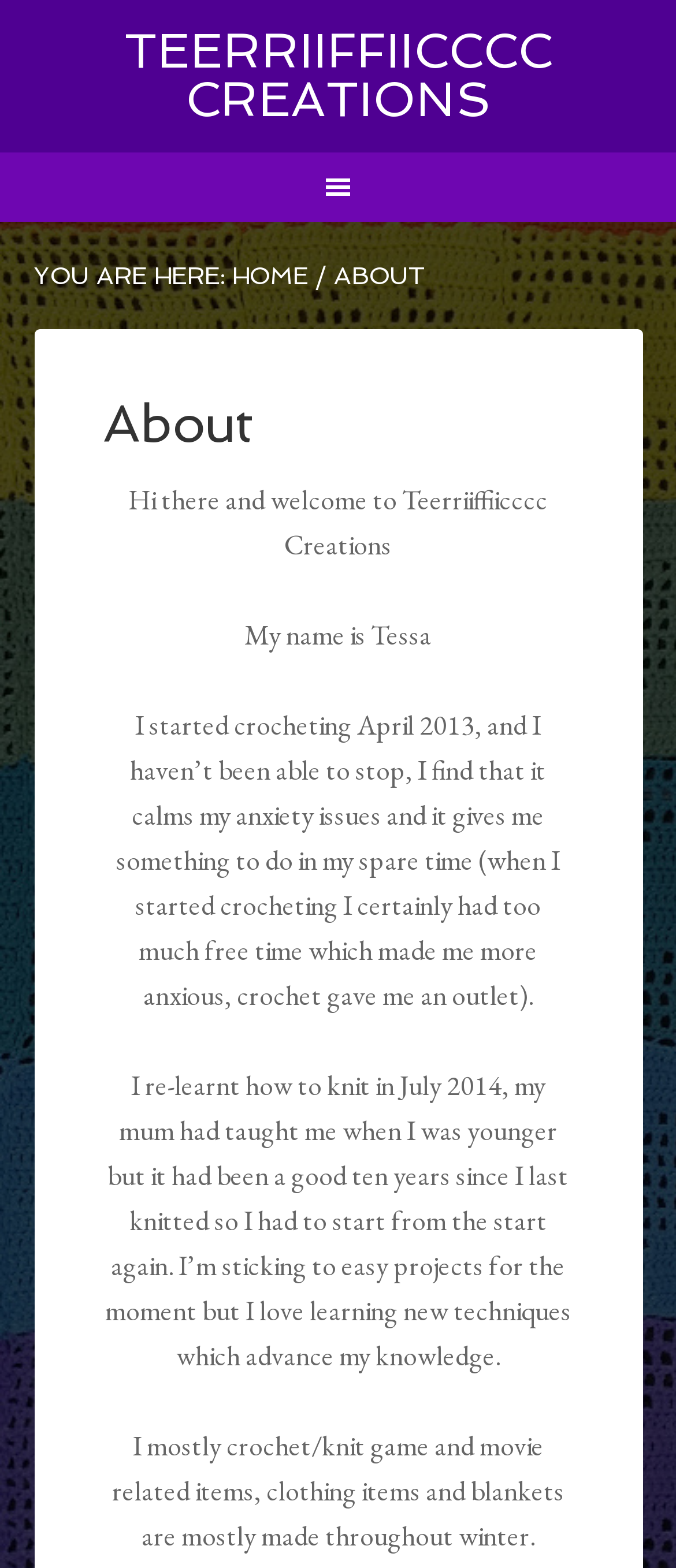Please find the bounding box coordinates in the format (top-left x, top-left y, bottom-right x, bottom-right y) for the given element description. Ensure the coordinates are floating point numbers between 0 and 1. Description: Home

[0.342, 0.166, 0.455, 0.184]